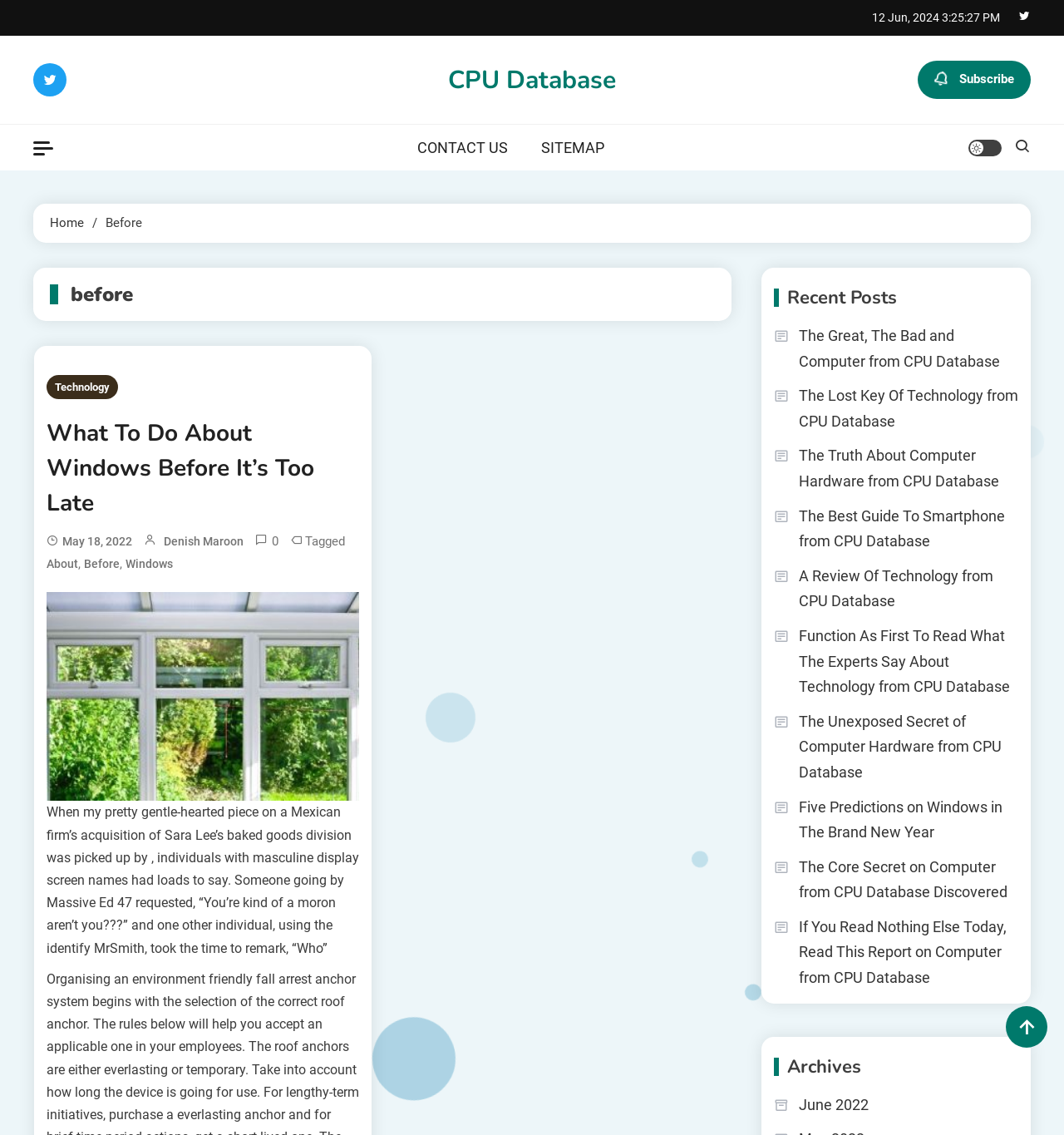What is the topic of the section that lists 'The Great, The Bad and Computer from CPU Database'?
Answer with a single word or phrase, using the screenshot for reference.

Recent Posts